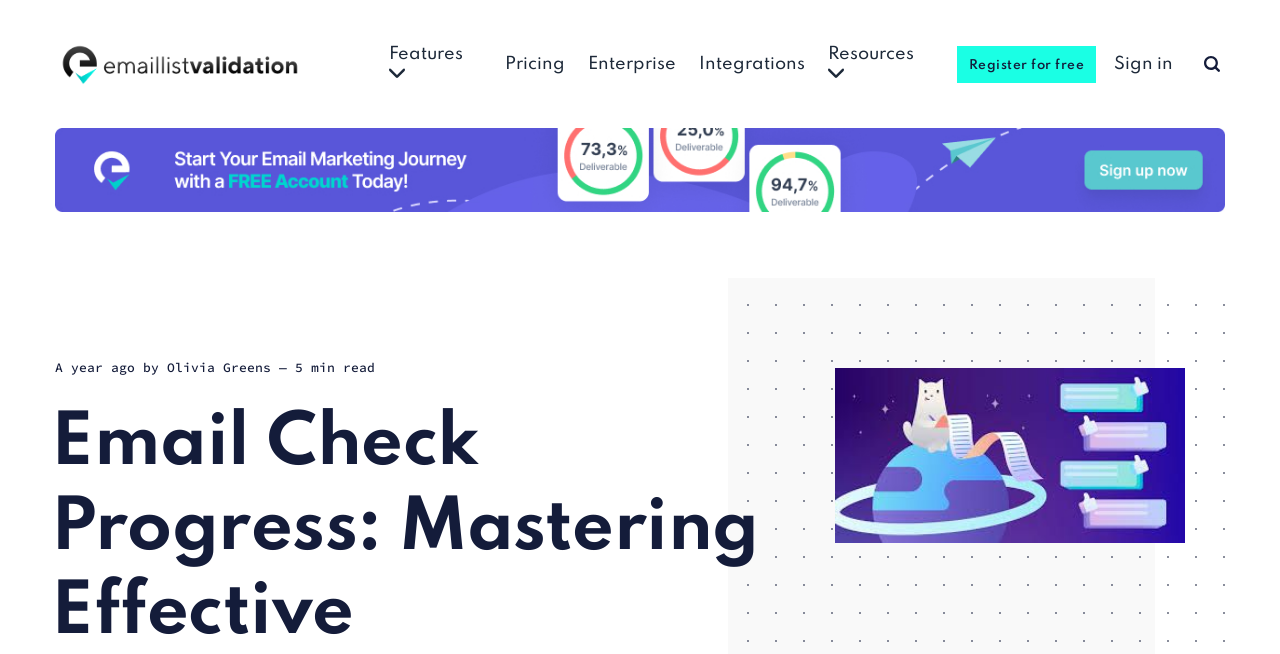Kindly determine the bounding box coordinates for the area that needs to be clicked to execute this instruction: "Sign in".

[0.87, 0.06, 0.916, 0.135]